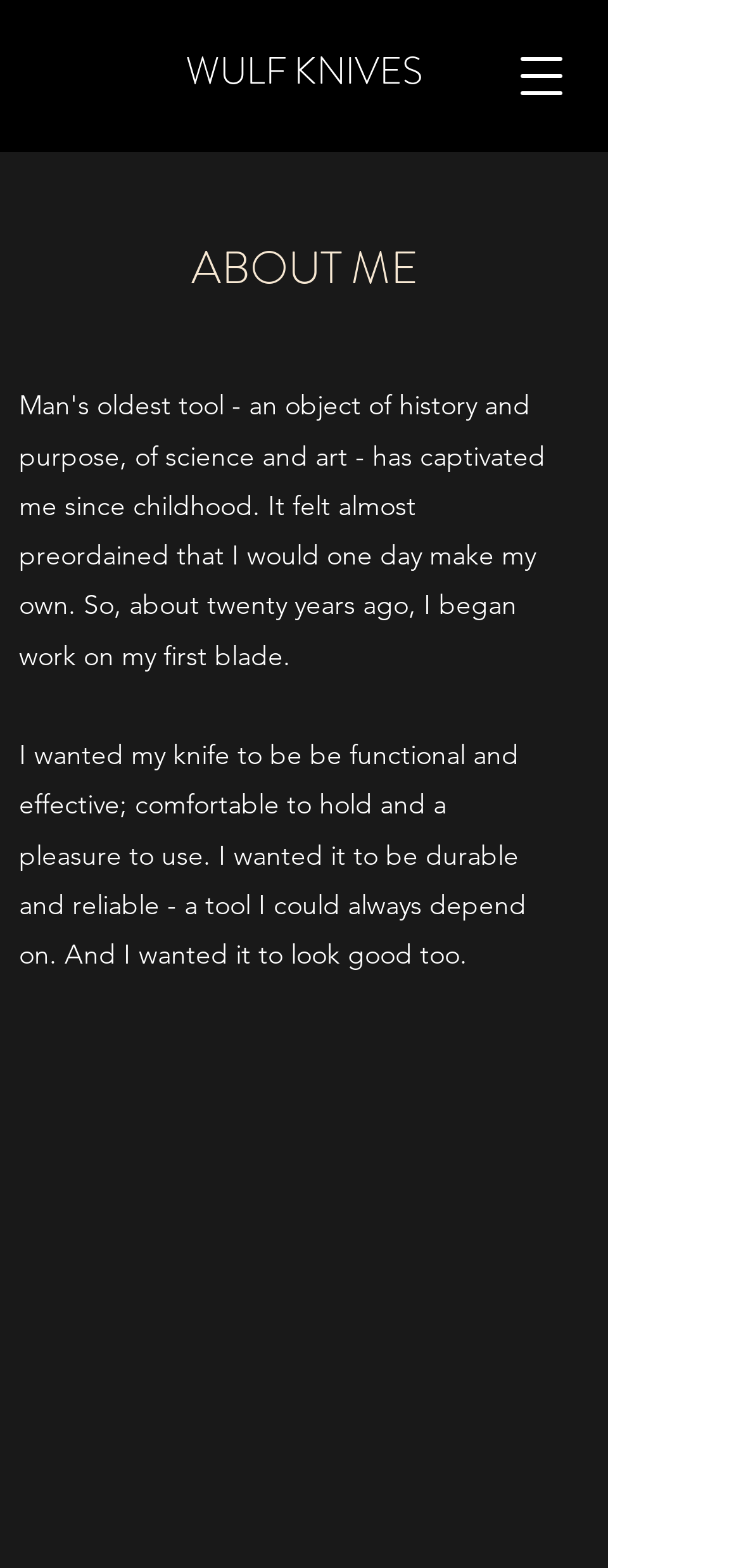Examine the image and give a thorough answer to the following question:
What is the author's fascination with?

The author's fascination with knives is evident from the text, which describes knives as 'man's oldest tool' and mentions that they have captivated the author since childhood.